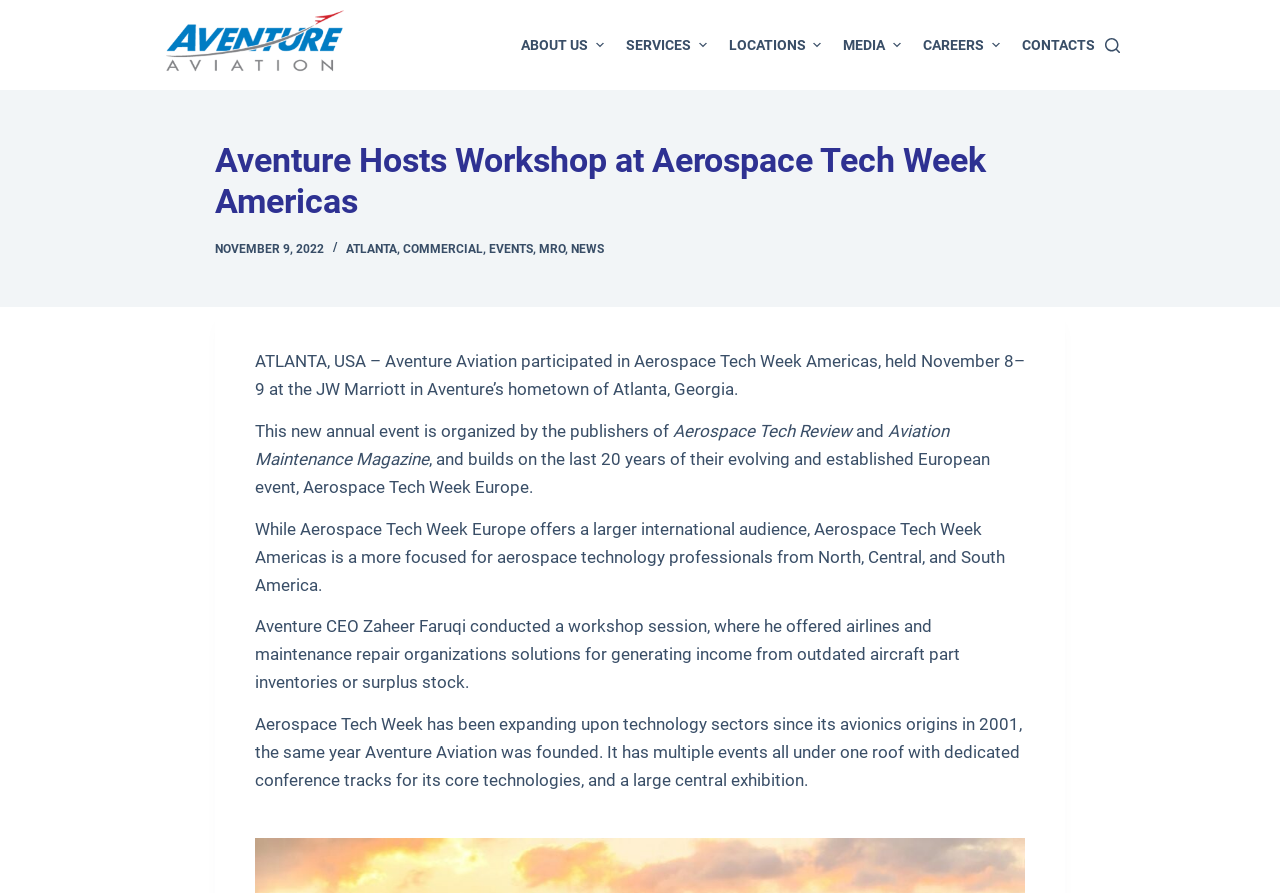Please locate the bounding box coordinates for the element that should be clicked to achieve the following instruction: "Read the article about Aventure Hosts Workshop at Aerospace Tech Week Americas". Ensure the coordinates are given as four float numbers between 0 and 1, i.e., [left, top, right, bottom].

[0.168, 0.157, 0.832, 0.248]